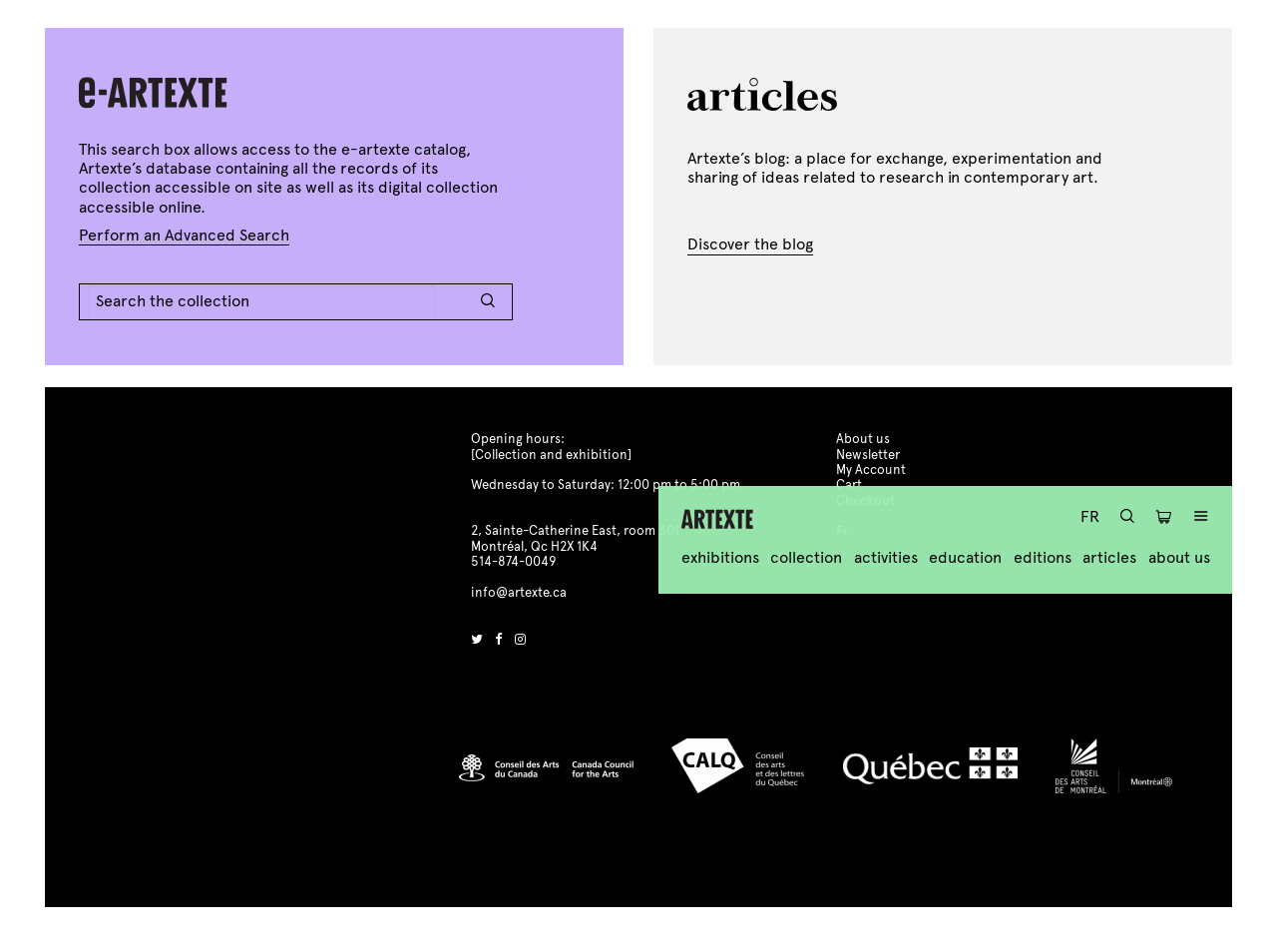Predict the bounding box of the UI element that fits this description: "name="q" placeholder="Search the collection"".

[0.069, 0.299, 0.34, 0.335]